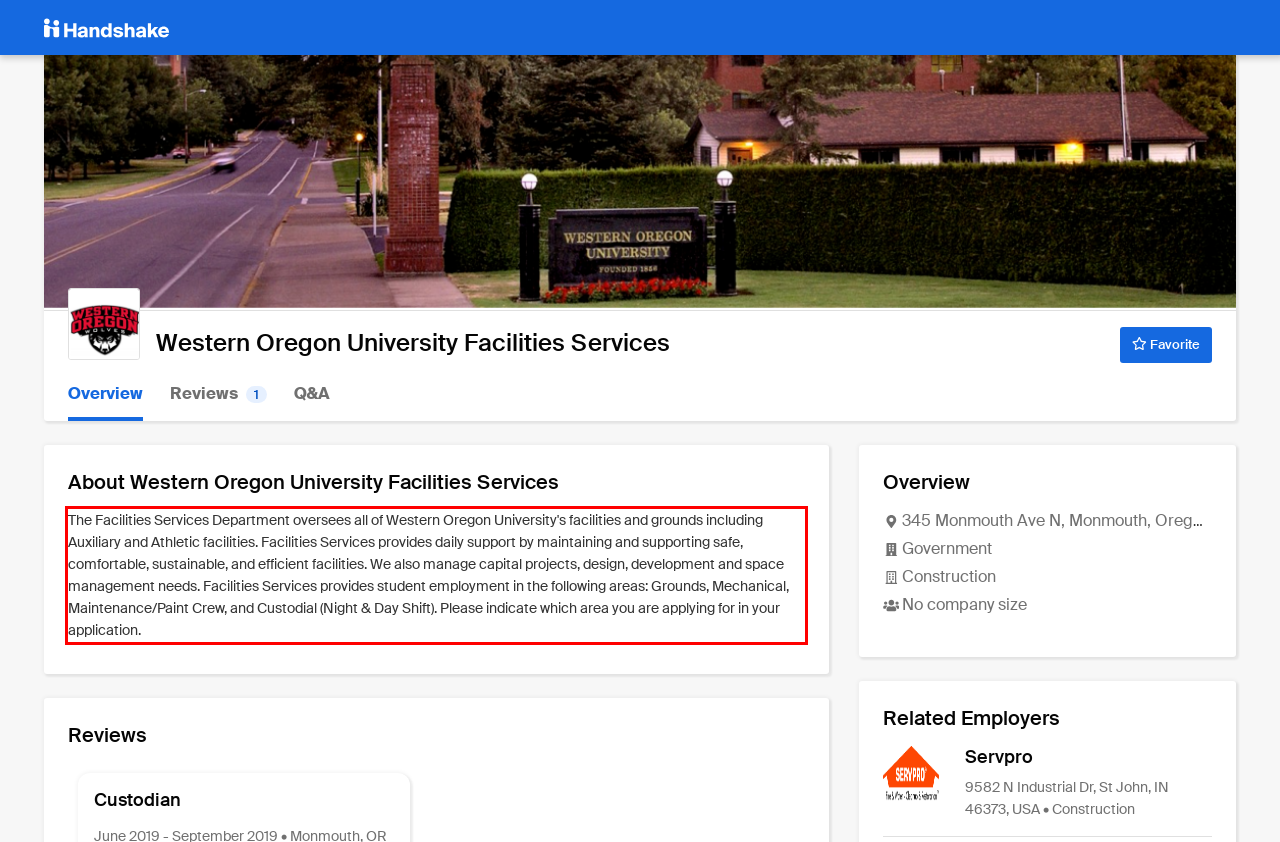Given a webpage screenshot, identify the text inside the red bounding box using OCR and extract it.

The Facilities Services Department oversees all of Western Oregon University's facilities and grounds including Auxiliary and Athletic facilities. Facilities Services provides daily support by maintaining and supporting safe, comfortable, sustainable, and efficient facilities. We also manage capital projects, design, development and space management needs. Facilities Services provides student employment in the following areas: Grounds, Mechanical, Maintenance/Paint Crew, and Custodial (Night & Day Shift). Please indicate which area you are applying for in your application.